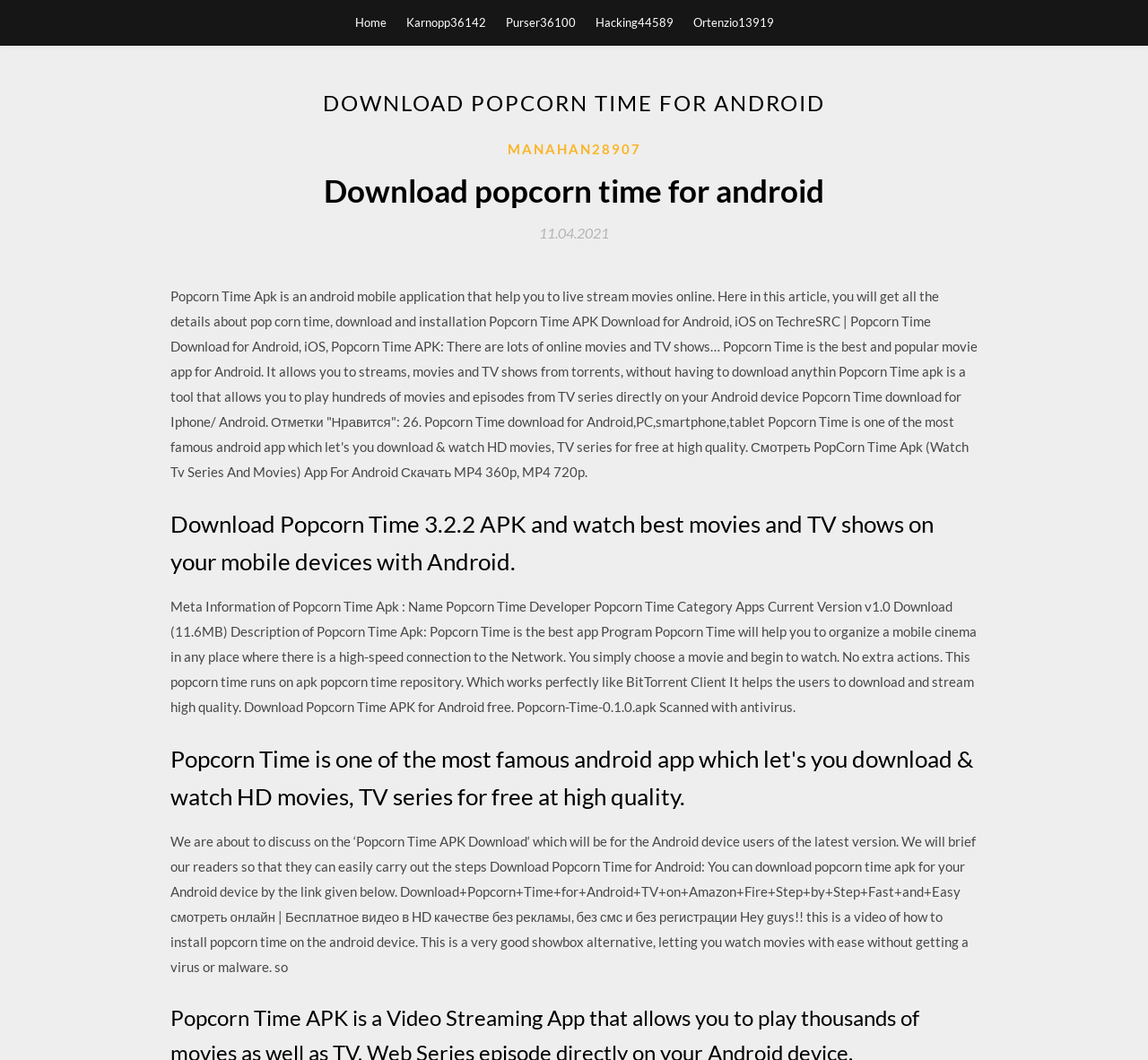Answer with a single word or phrase: 
What is the size of the Popcorn Time APK download?

11.6MB